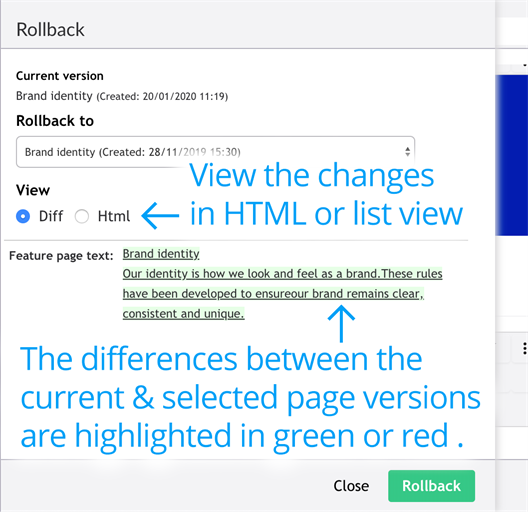Describe every detail you can see in the image.

The image displays a user interface panel for managing page version rollbacks. It includes sections highlighting the "Current version" and the "Rollback to" options, allowing users to select previous versions from a dropdown menu. The "View" options permit users to toggle between "Diff" and "Html" formats for comparing changes. Notable features are the highlighted text indicating differences between the current and selected versions, with modifications shown in green and text to be removed marked in red. The panel also emphasizes the "Rollback" button, facilitating quick actions to revert to previous page states. The overall layout is designed for clarity, assisting users in understanding and managing page content effectively.